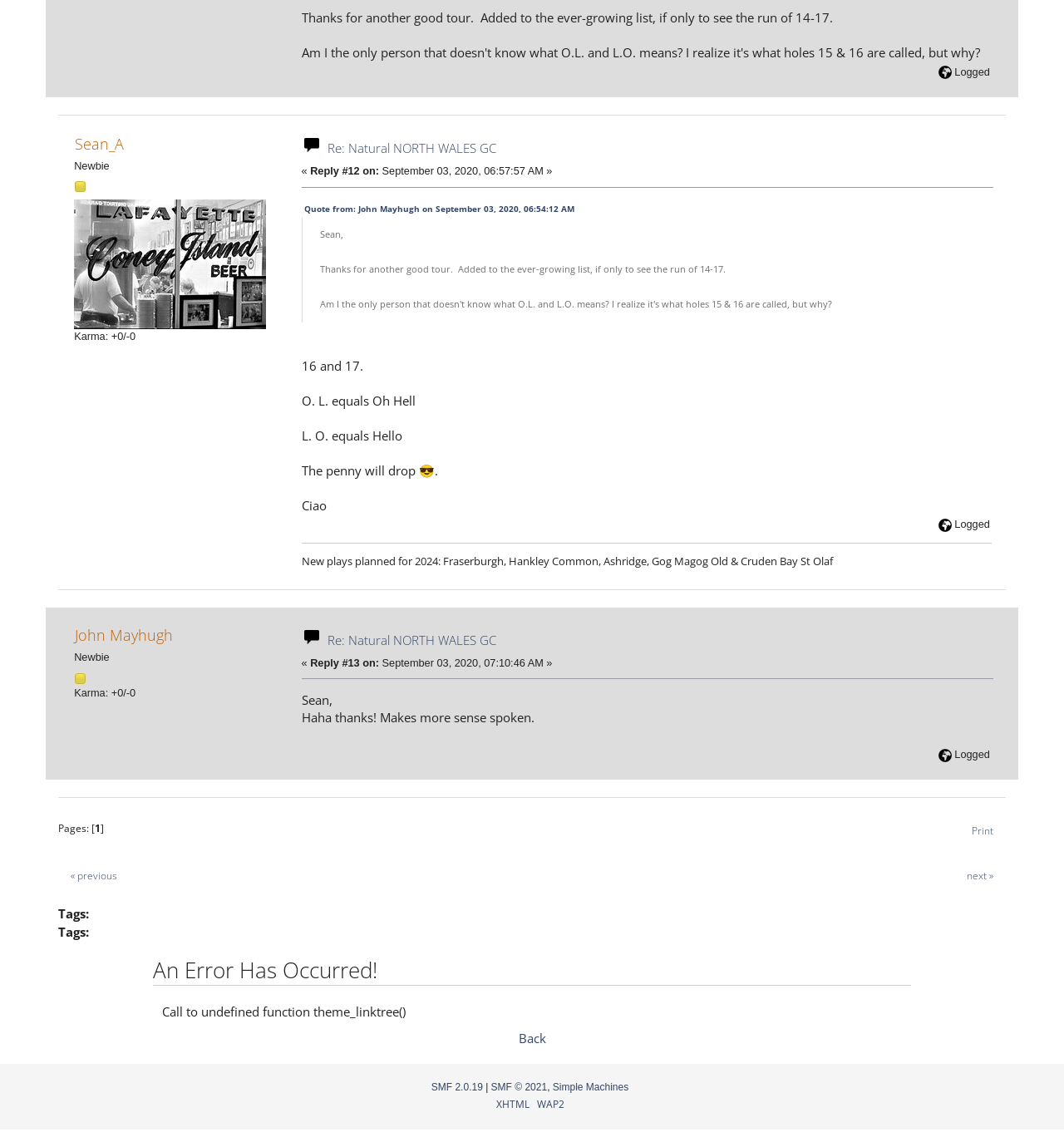How many pages are there in this thread? Refer to the image and provide a one-word or short phrase answer.

Unknown